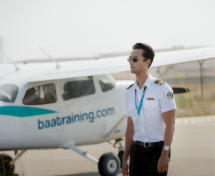What is the logo on the aircraft?
Please give a detailed and elaborate explanation in response to the question.

The caption explicitly states that the small aircraft in the image displays the logo of BAA Training, which suggests that the aircraft is affiliated with the training program.